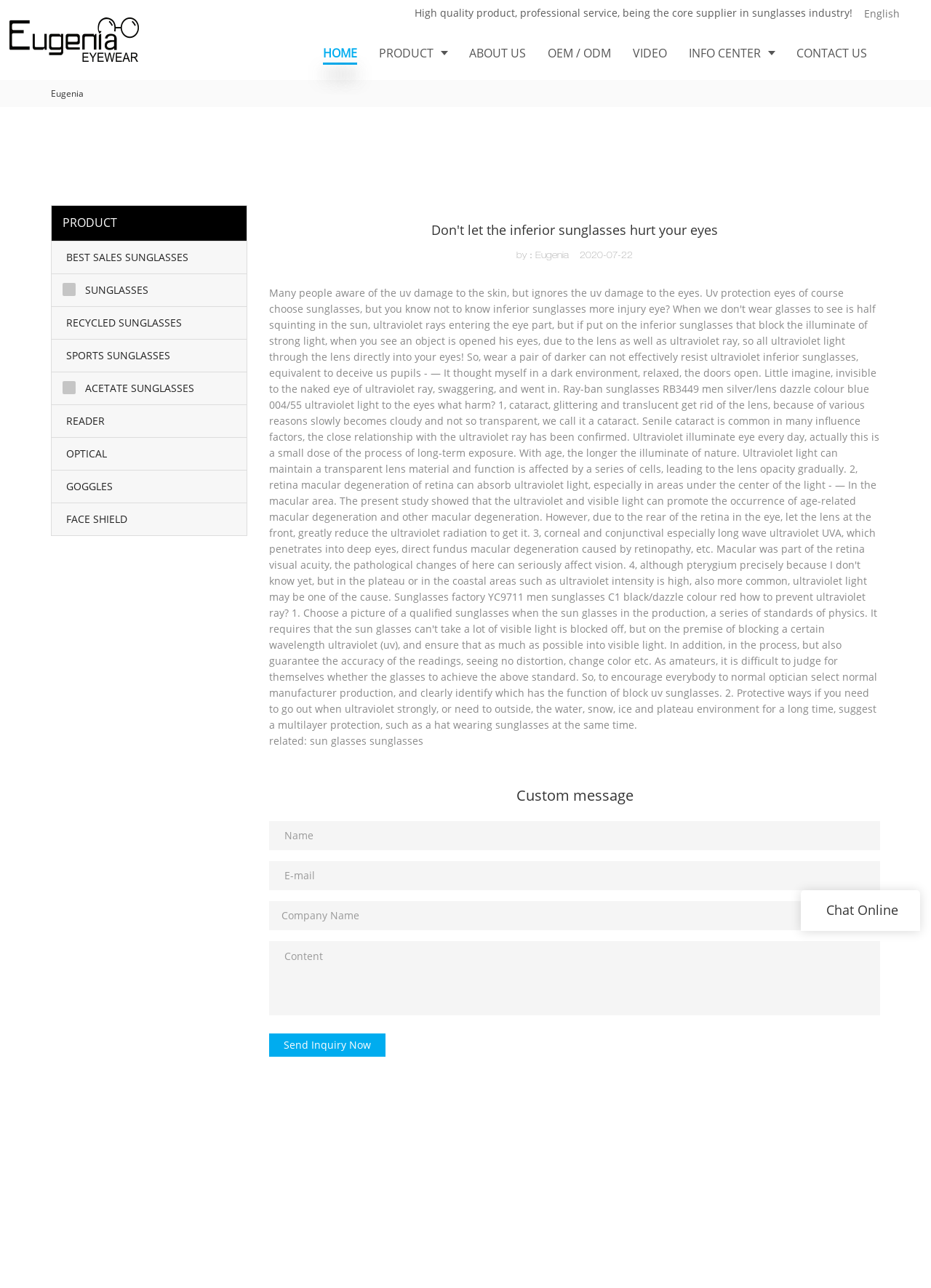Point out the bounding box coordinates of the section to click in order to follow this instruction: "Enter your name in the Name field".

[0.289, 0.637, 0.945, 0.66]